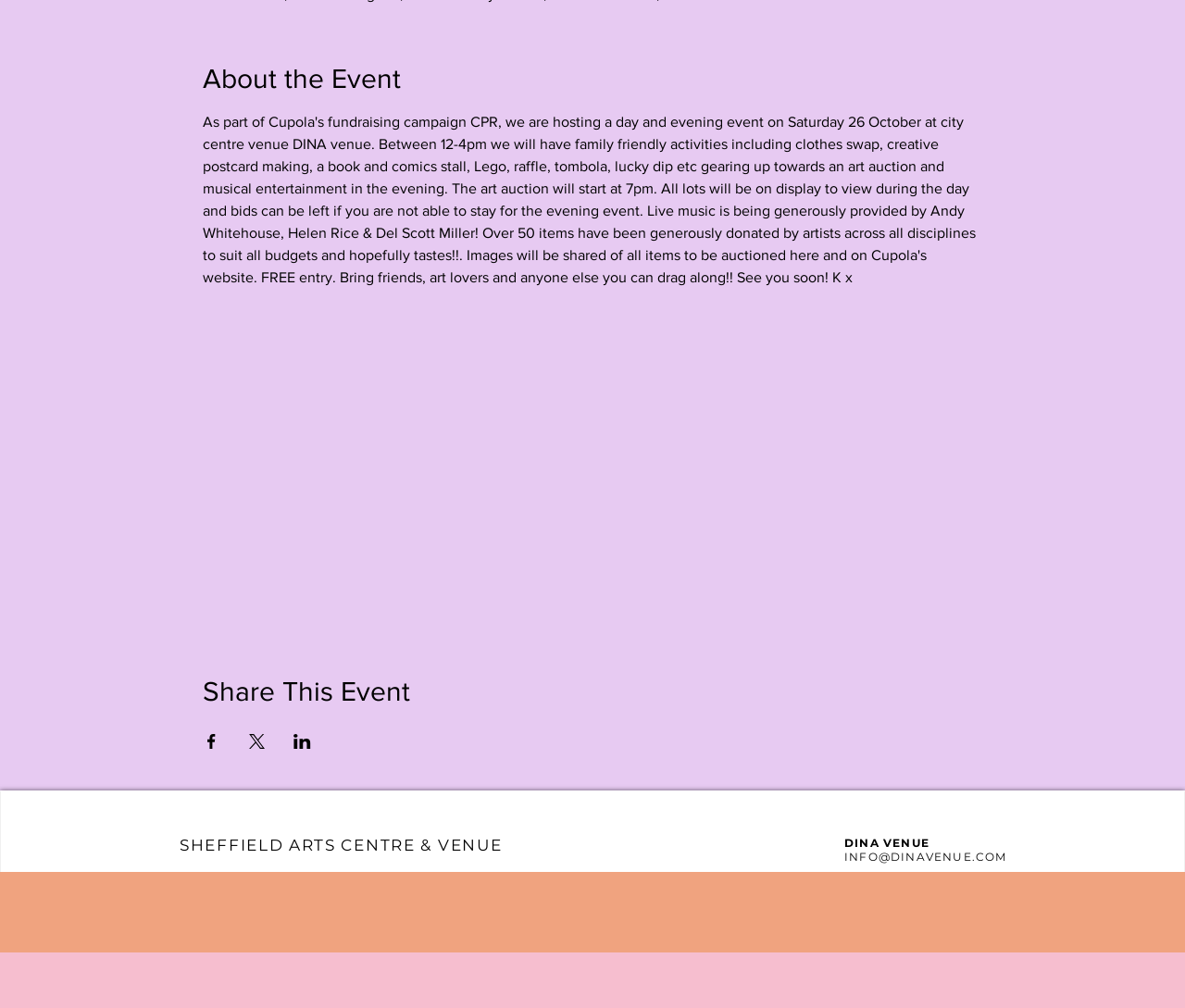Give a one-word or short phrase answer to the question: 
What is the name of the first event venue?

SHEFFIELD ARTS CENTRE & VENUE